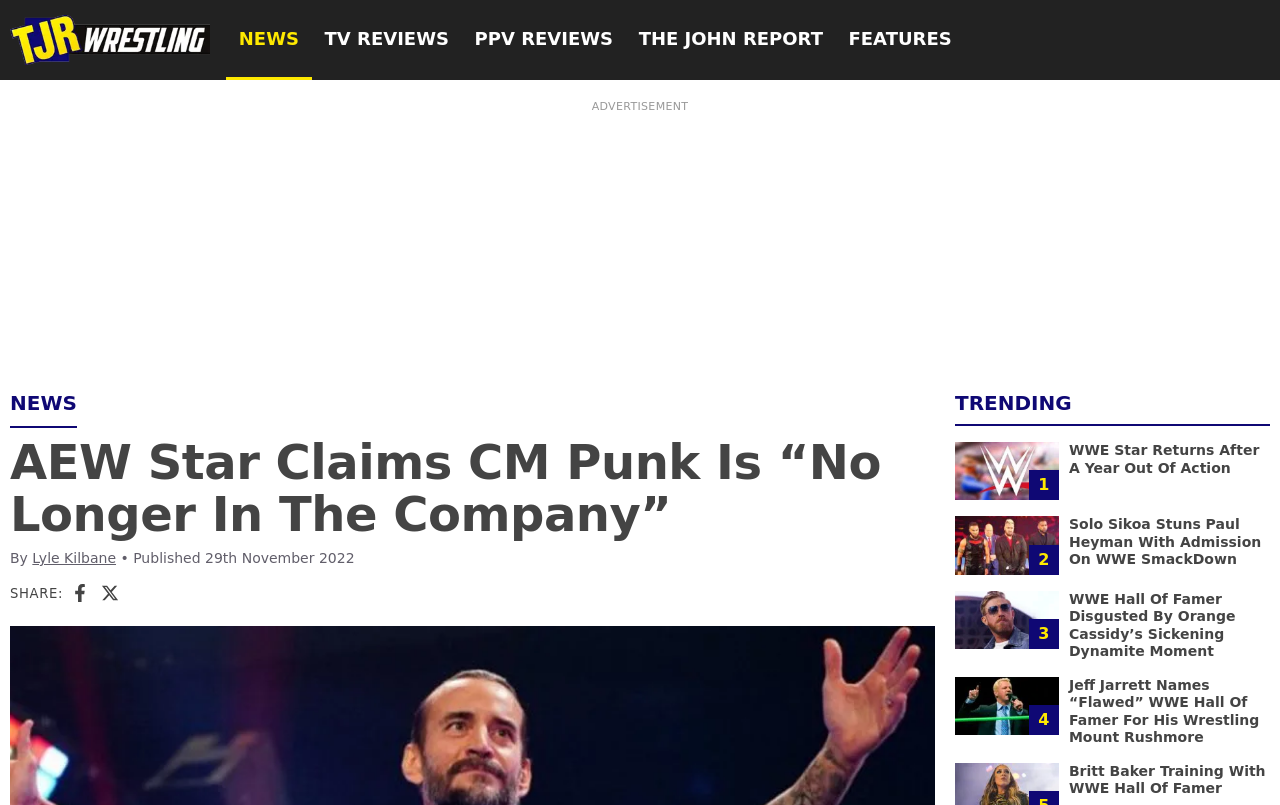Find the bounding box coordinates of the element to click in order to complete this instruction: "Share the article on Facebook". The bounding box coordinates must be four float numbers between 0 and 1, denoted as [left, top, right, bottom].

[0.056, 0.724, 0.07, 0.748]